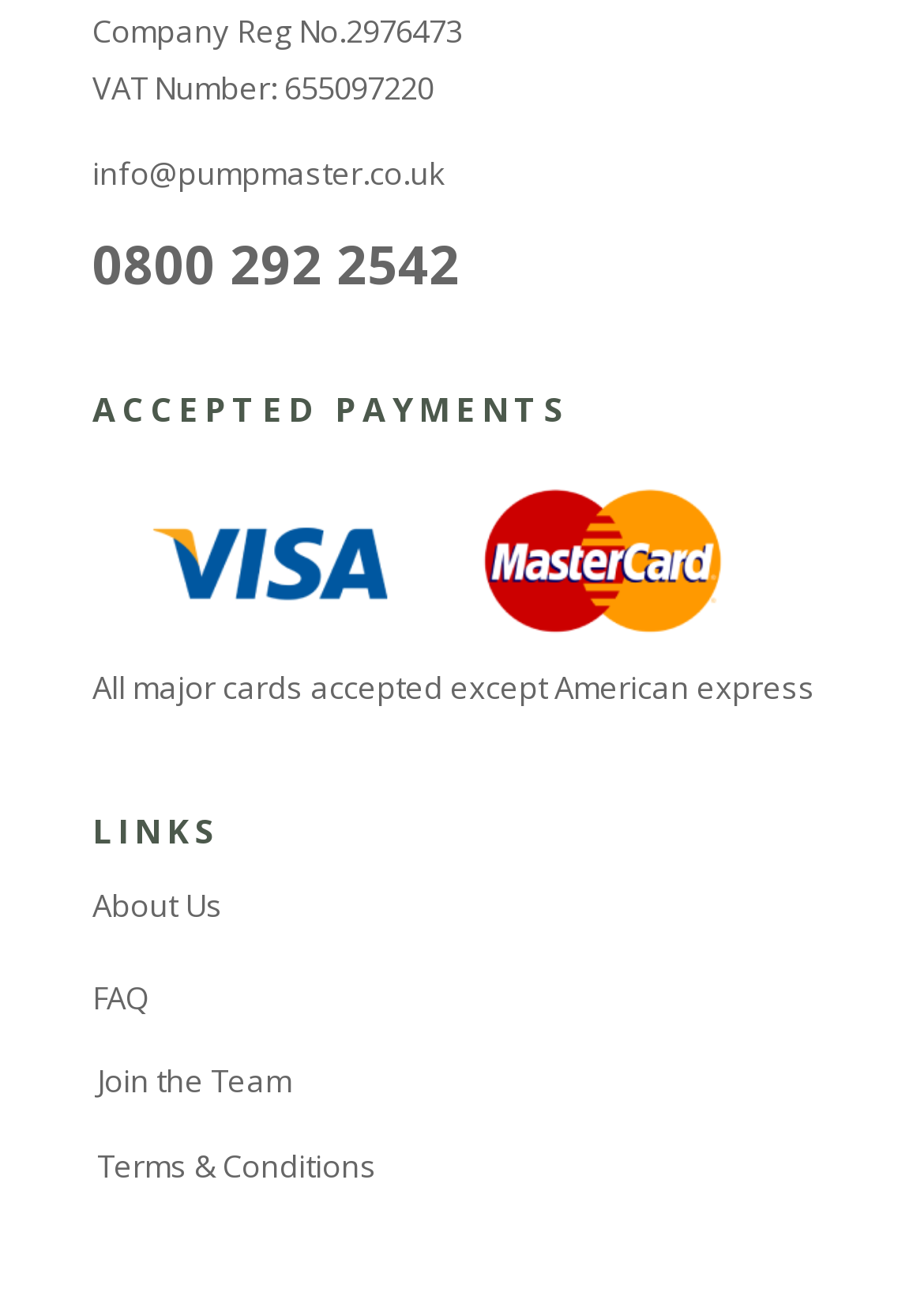Based on the element description: "About Us", identify the UI element and provide its bounding box coordinates. Use four float numbers between 0 and 1, [left, top, right, bottom].

[0.1, 0.672, 0.241, 0.704]